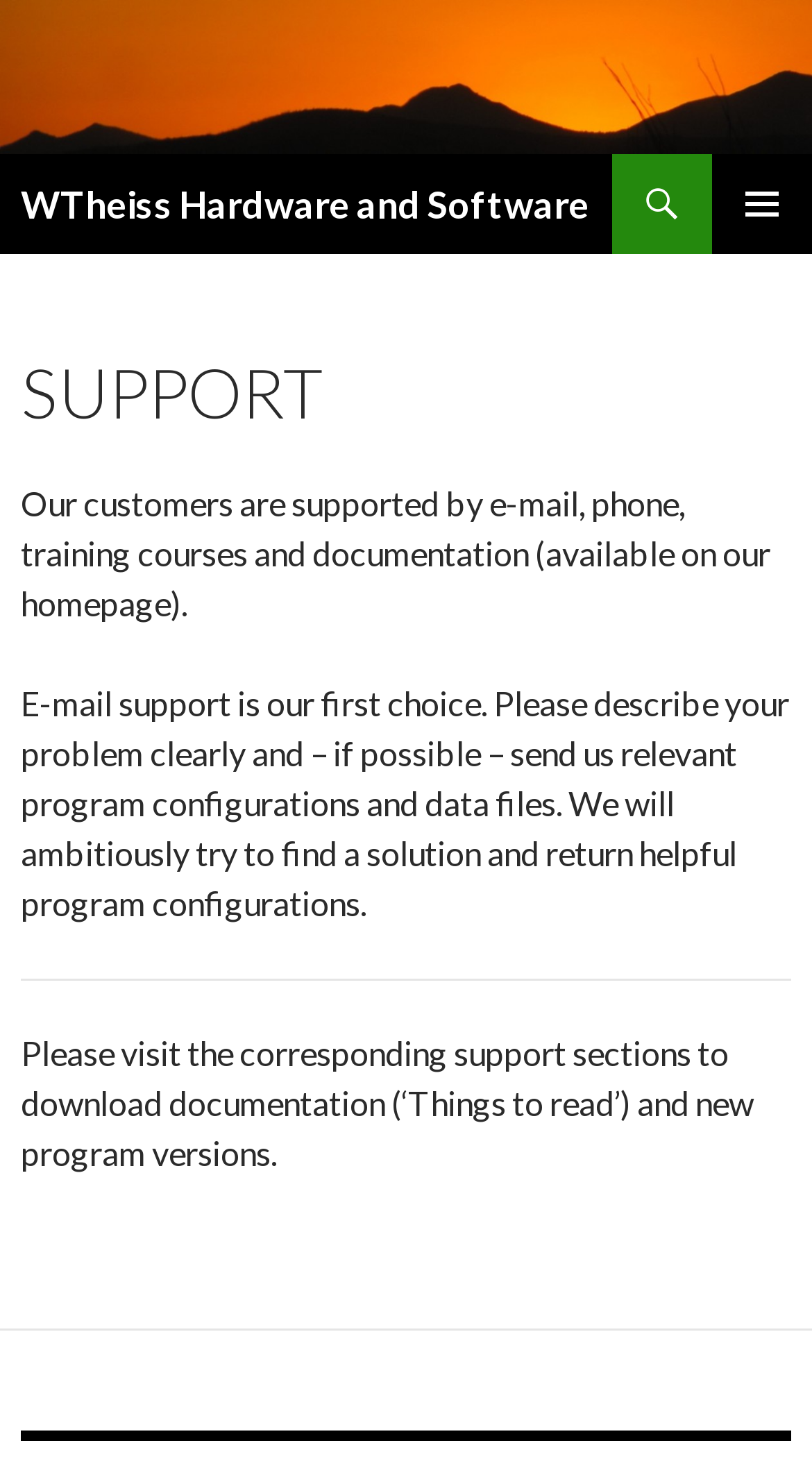What is the purpose of sending program configurations and data files?
Look at the image and construct a detailed response to the question.

The webpage states that customers should 'send us relevant program configurations and data files' so that WTheiss Hardware and Software can 'ambitiously try to find a solution' to the customer's problem.